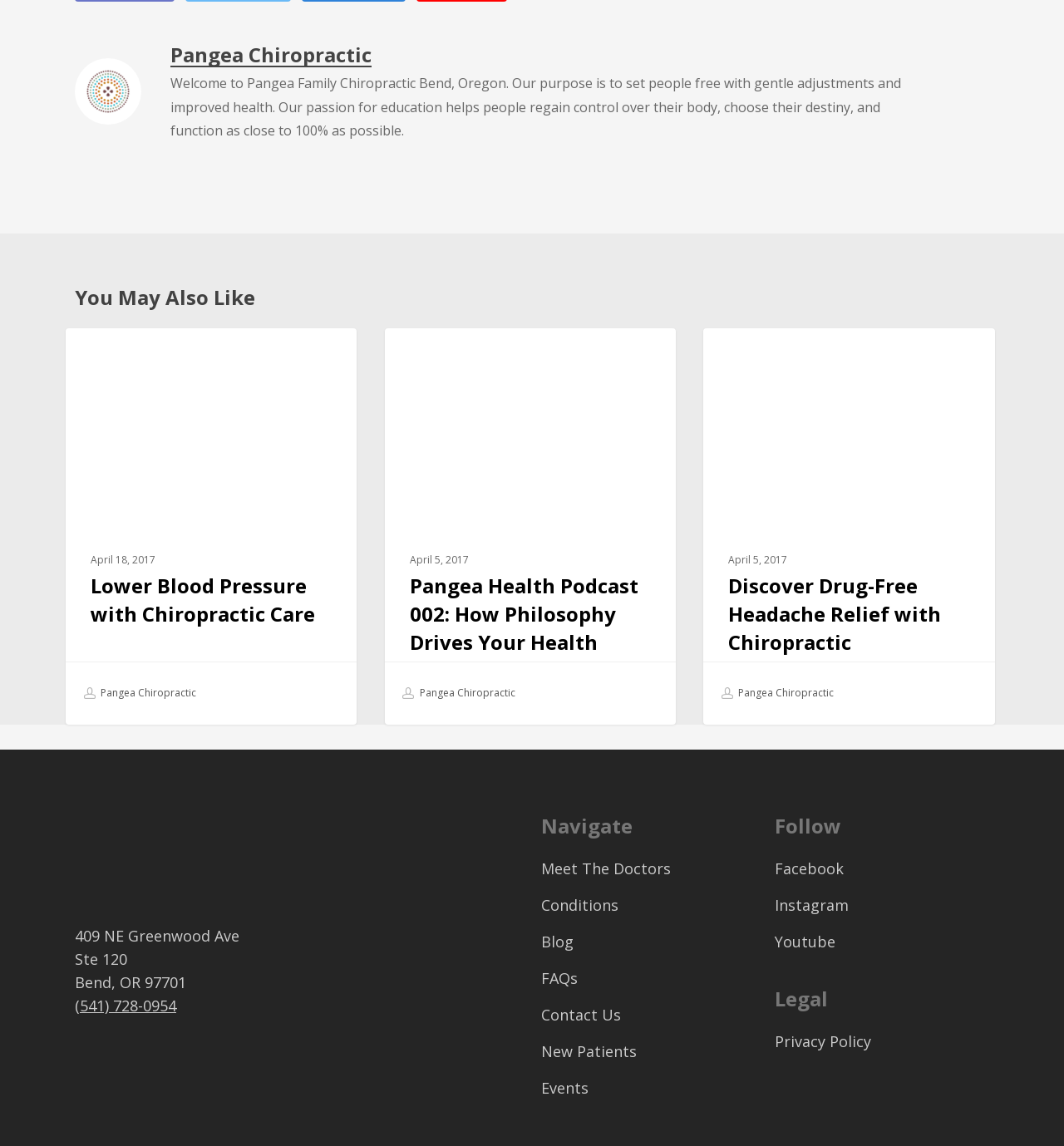Locate the bounding box coordinates of the element that should be clicked to fulfill the instruction: "Get the address of Pangea Chiropractic".

[0.07, 0.808, 0.225, 0.825]